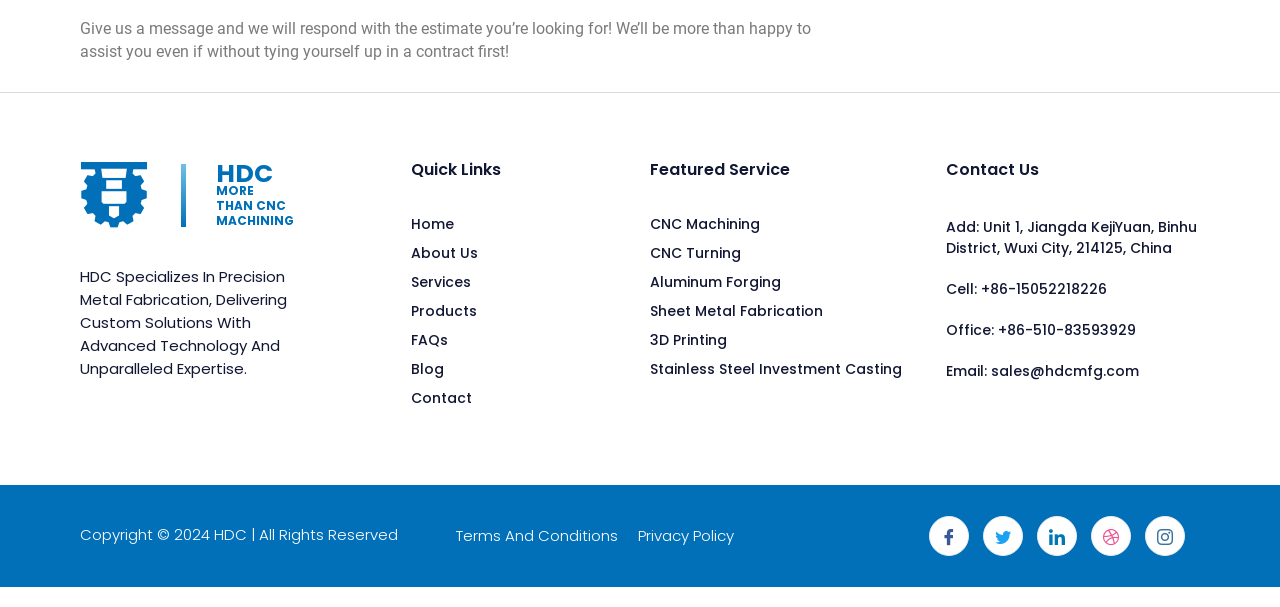Find the bounding box coordinates of the element to click in order to complete the given instruction: "Check the company's Facebook page."

[0.725, 0.851, 0.757, 0.916]